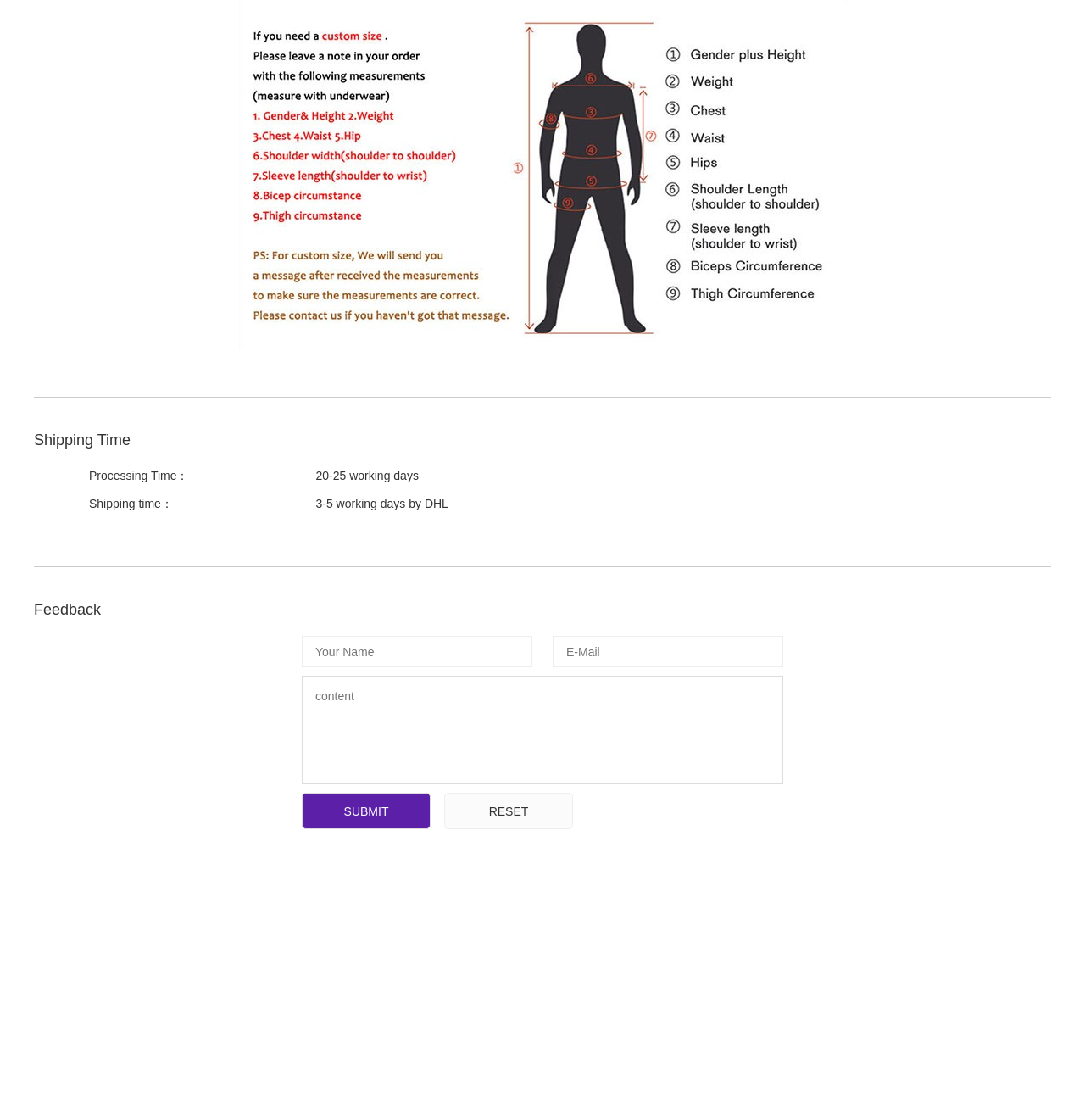Using the given element description, provide the bounding box coordinates (top-left x, top-left y, bottom-right x, bottom-right y) for the corresponding UI element in the screenshot: Twitter & Facebook

[0.336, 0.887, 0.423, 0.898]